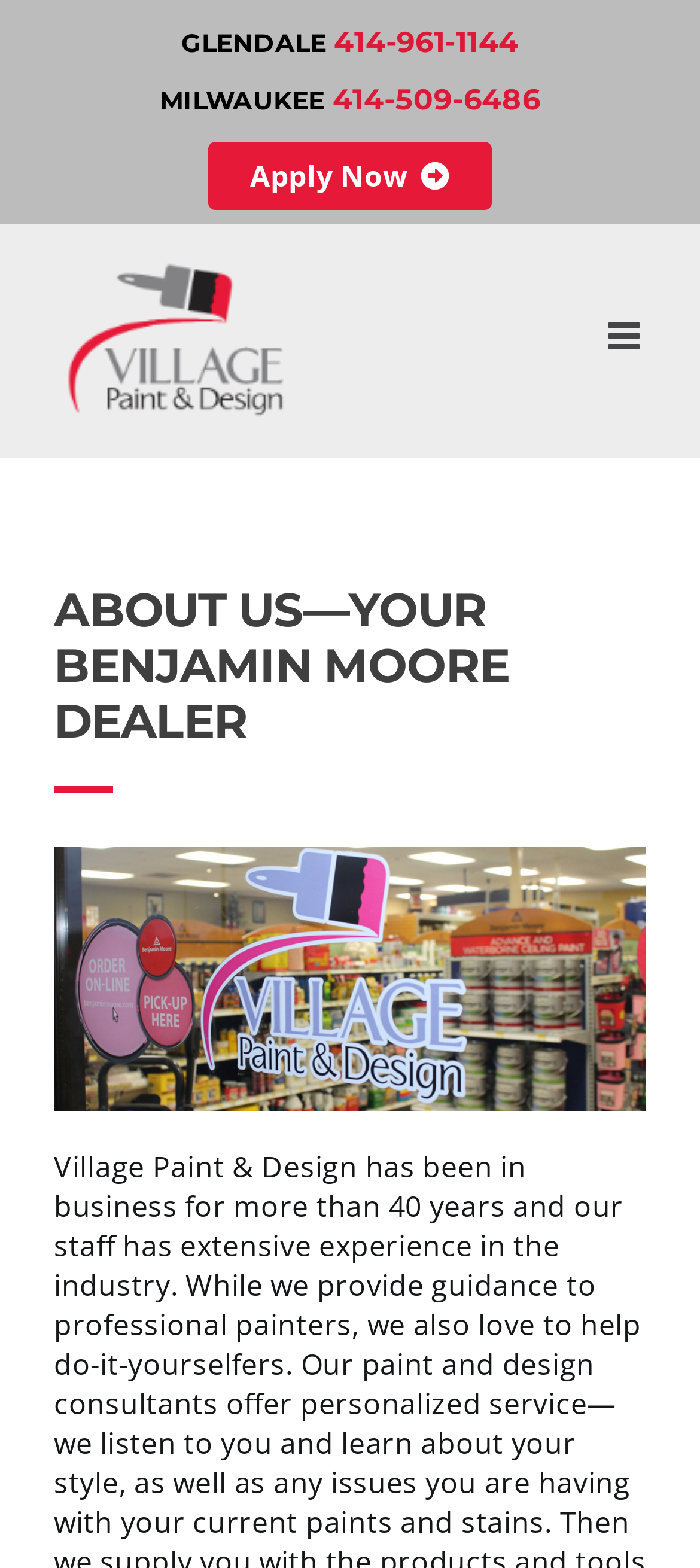Can you determine the main header of this webpage?

ABOUT US—YOUR BENJAMIN MOORE DEALER